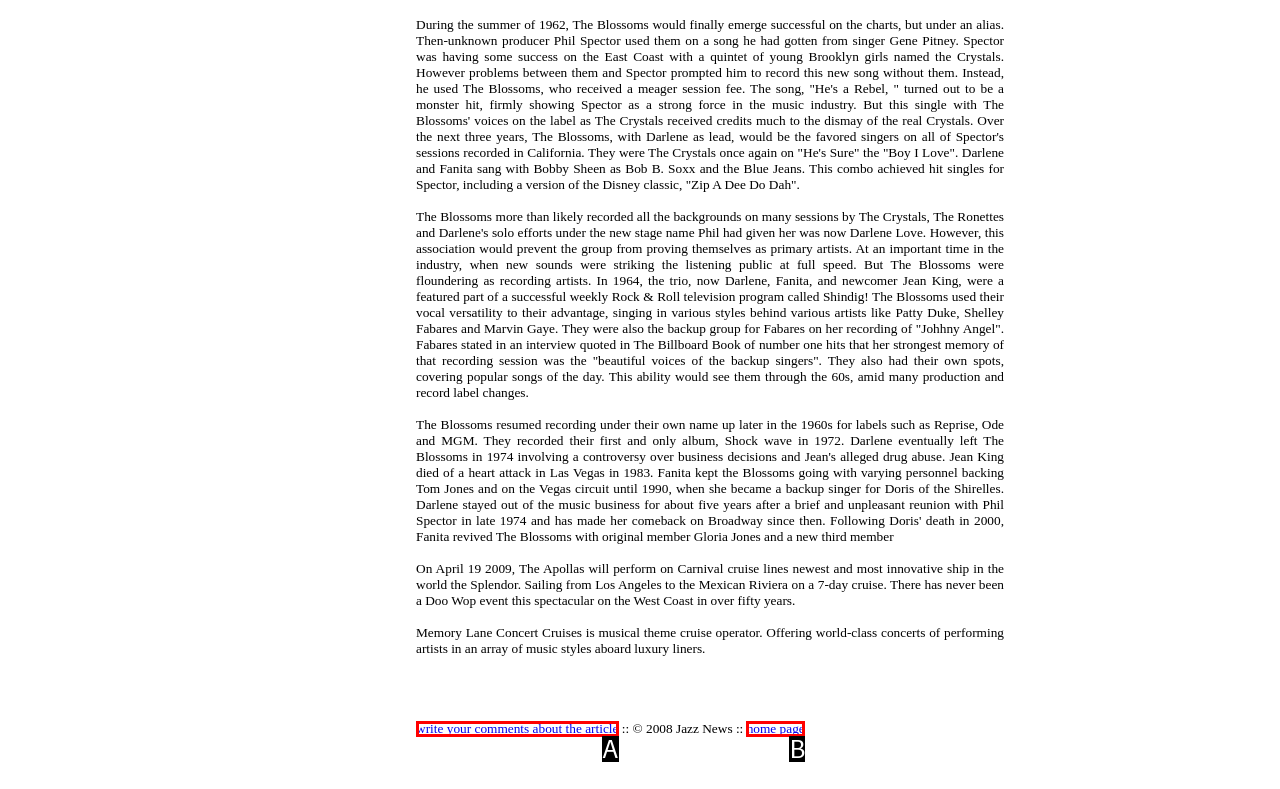Find the HTML element that suits the description: home page
Indicate your answer with the letter of the matching option from the choices provided.

B